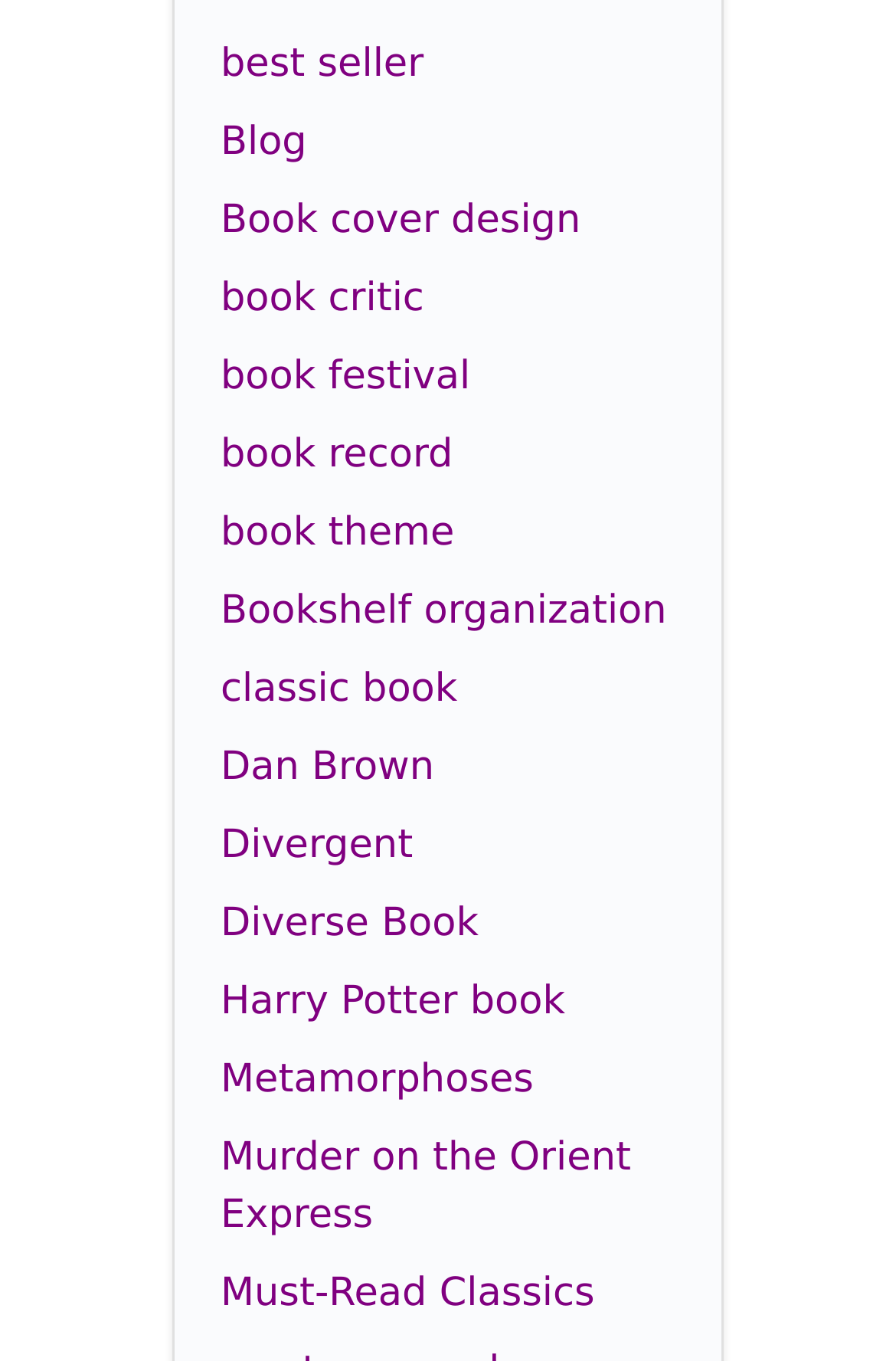Point out the bounding box coordinates of the section to click in order to follow this instruction: "Browse the 'Must-Read Classics' category".

[0.246, 0.934, 0.664, 0.968]